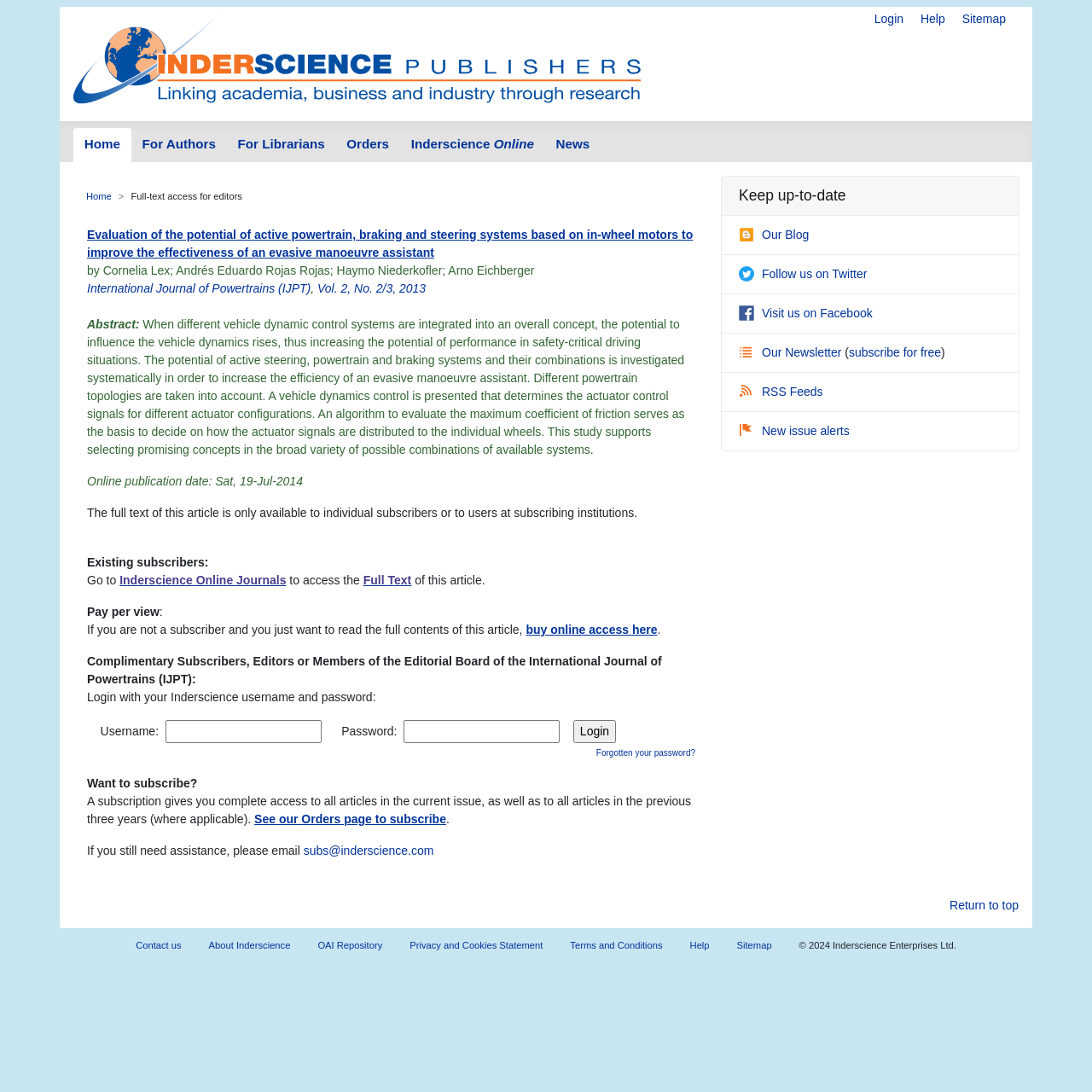Find the bounding box coordinates of the clickable region needed to perform the following instruction: "Read the full text of the article". The coordinates should be provided as four float numbers between 0 and 1, i.e., [left, top, right, bottom].

[0.333, 0.525, 0.377, 0.537]